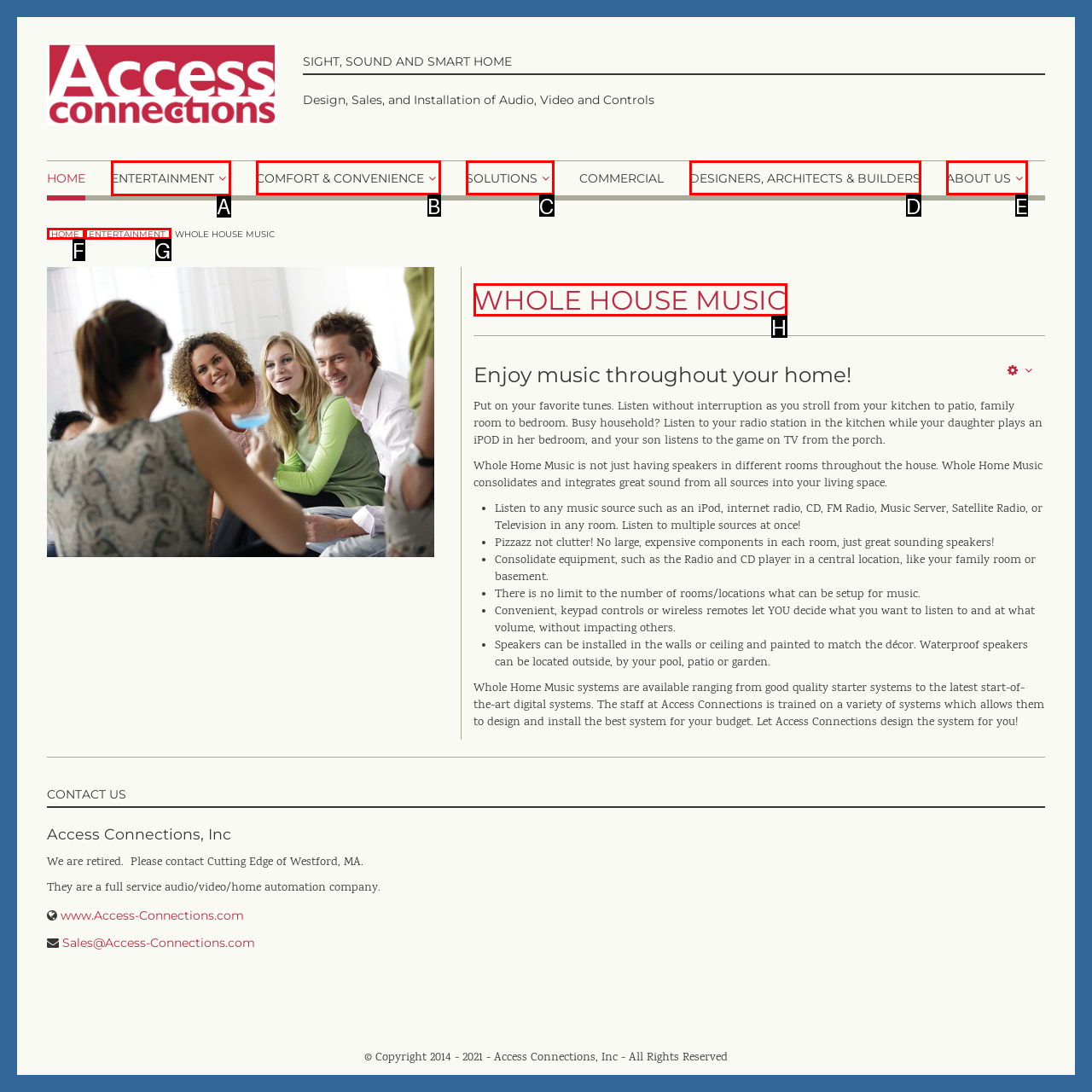Identify the correct HTML element to click to accomplish this task: Click on the 'ENTERTAINMENT' link
Respond with the letter corresponding to the correct choice.

A